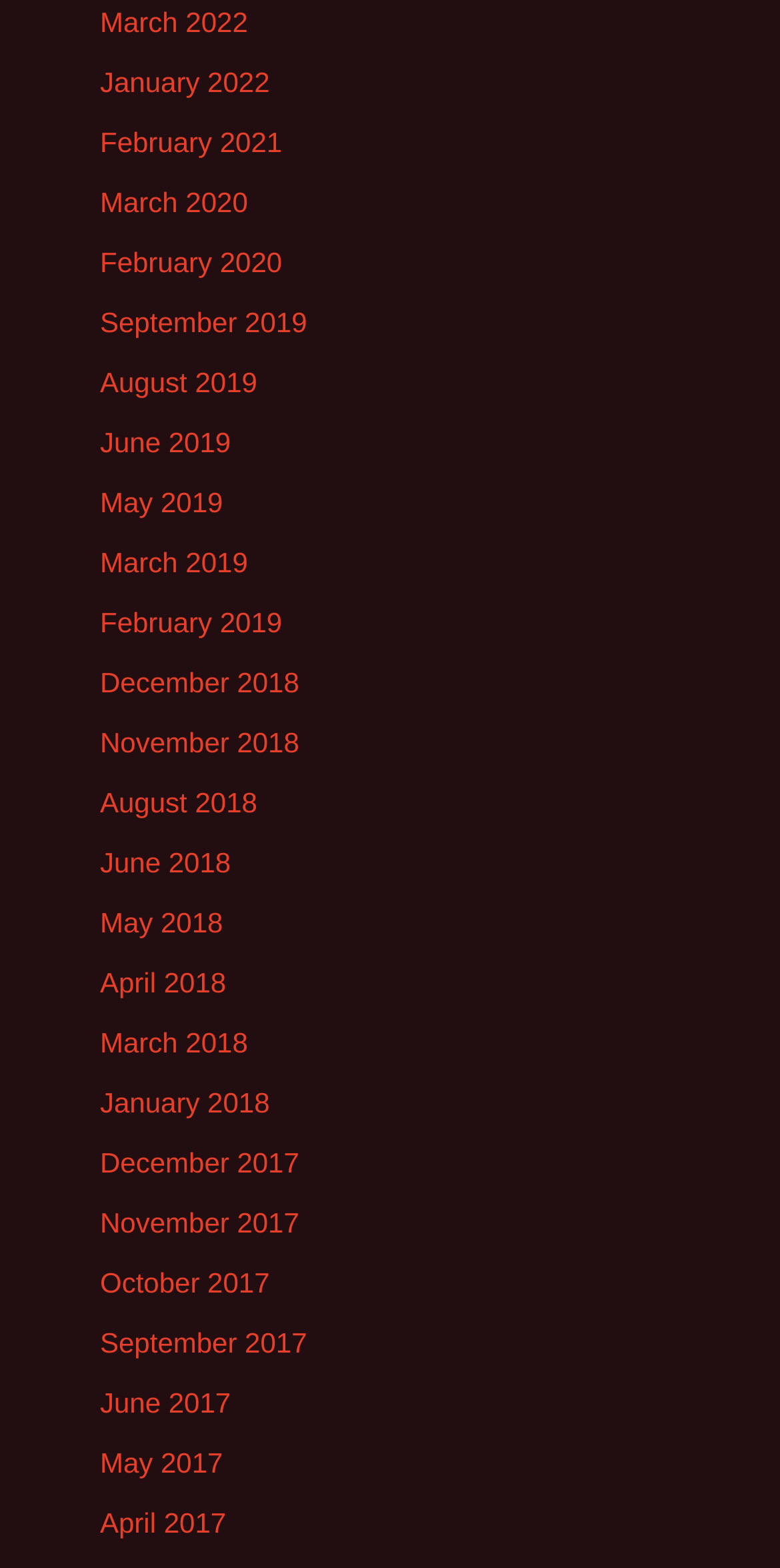Highlight the bounding box coordinates of the element you need to click to perform the following instruction: "View comments on this post."

None